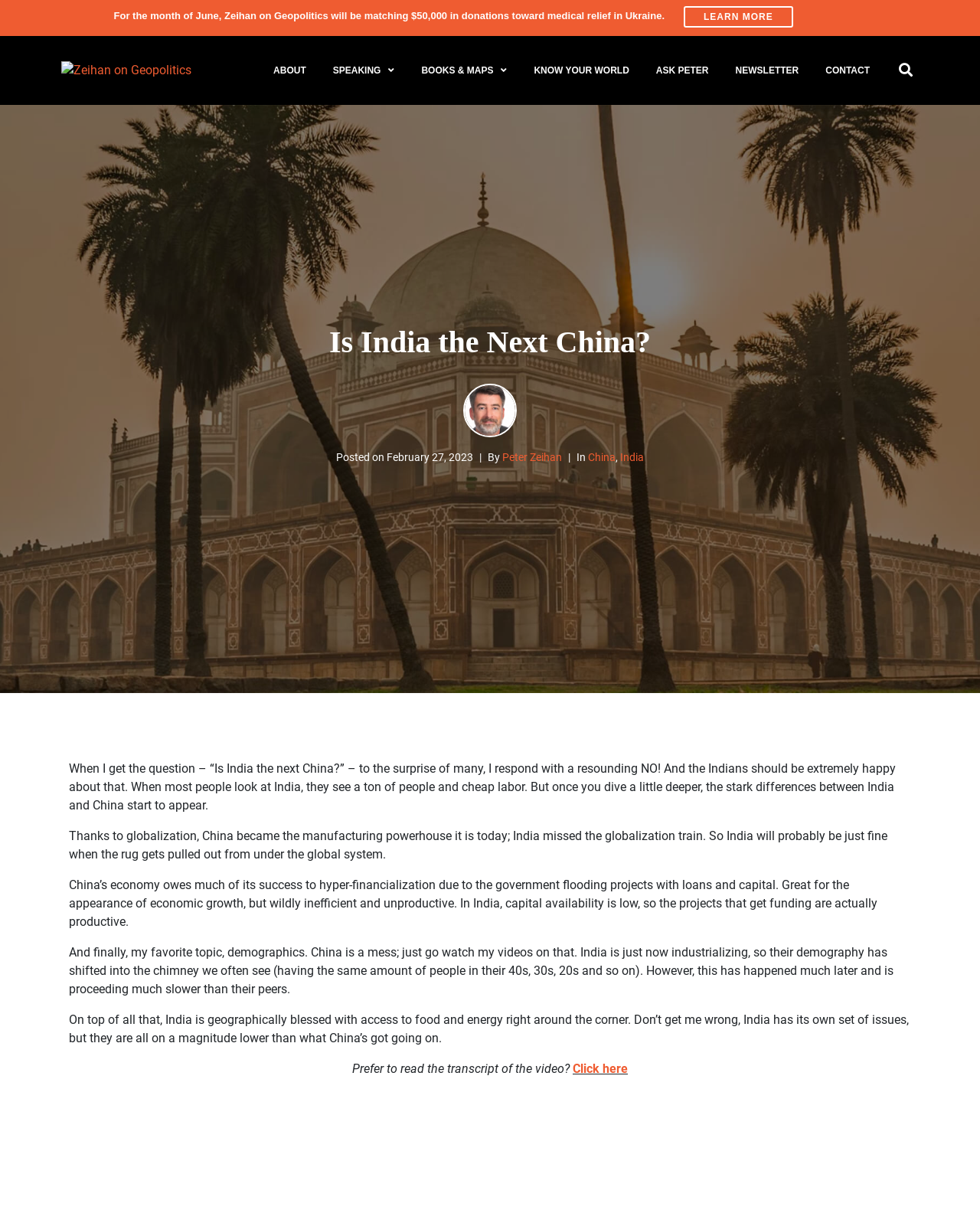Please specify the bounding box coordinates of the clickable region to carry out the following instruction: "Learn more about medical relief in Ukraine". The coordinates should be four float numbers between 0 and 1, in the format [left, top, right, bottom].

[0.698, 0.005, 0.809, 0.023]